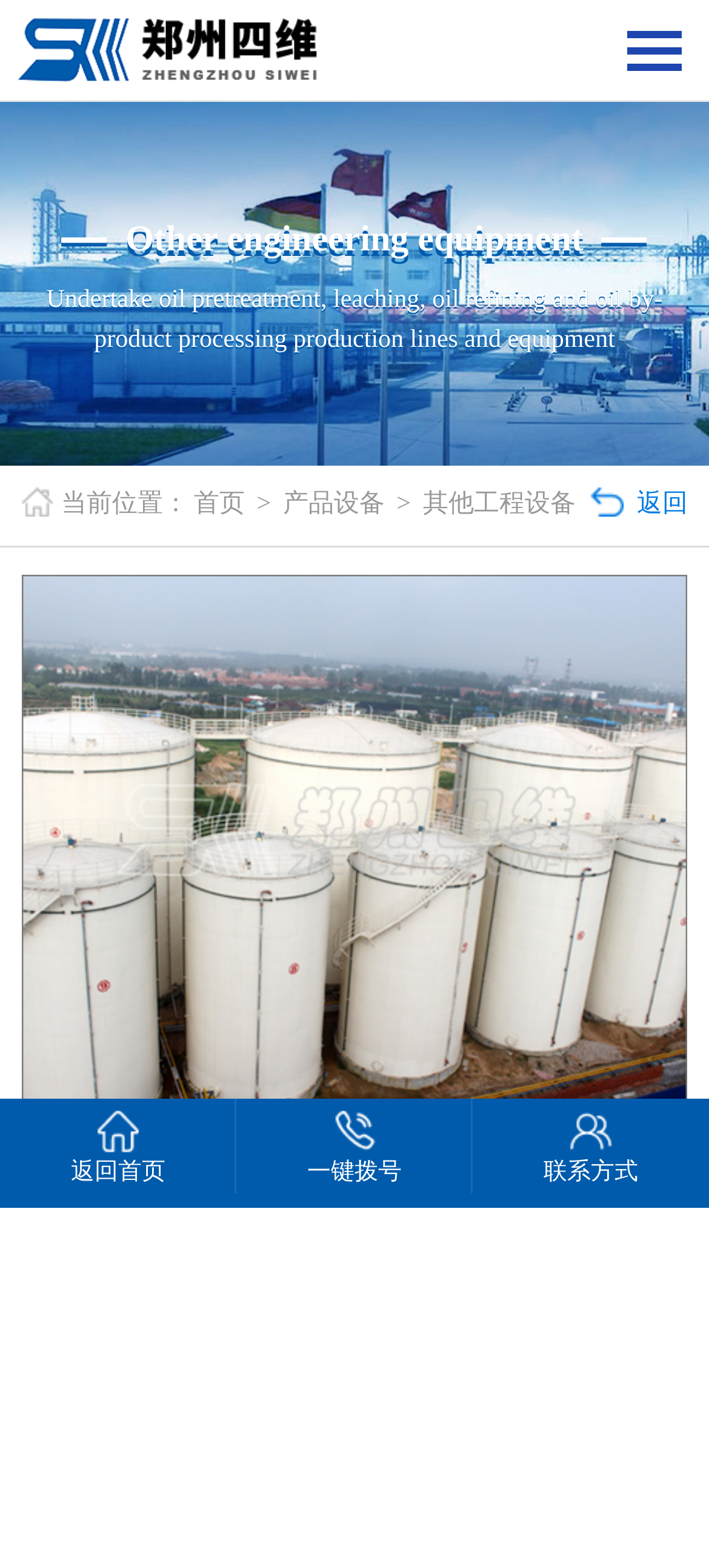Locate the bounding box of the UI element described in the following text: "一键拨号".

[0.333, 0.706, 0.667, 0.755]